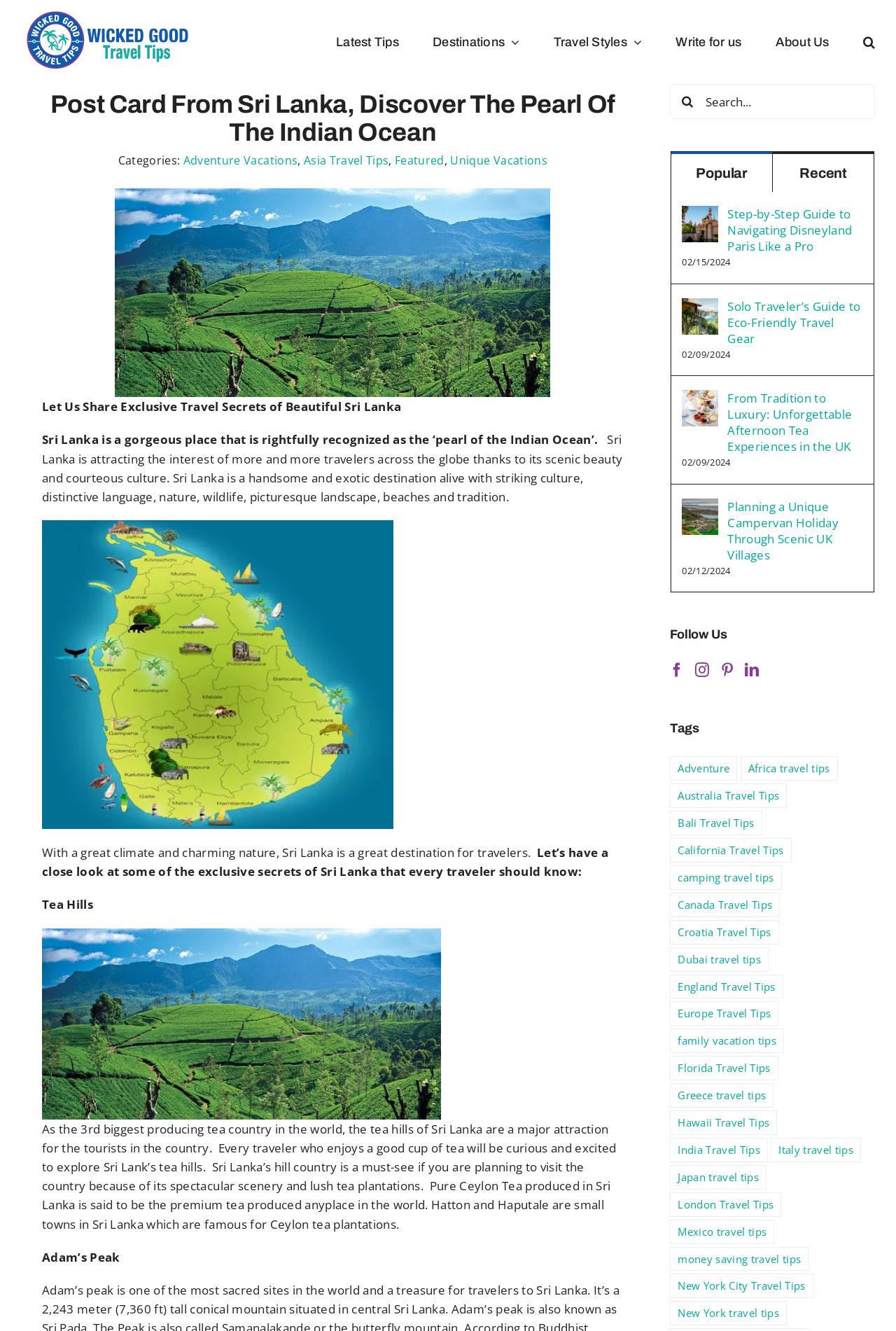Give a detailed explanation of the elements present on the webpage.

This webpage is about travel tips and secrets, specifically focusing on Sri Lanka. At the top, there is a logo of "Wicked Good Travel Tips" and a navigation menu with links to "Latest Tips", "Destinations", "Travel Styles", "Write for us", and "About Us". Below the navigation menu, there is a heading "Post Card From Sri Lanka, Discover The Pearl Of The Indian Ocean" followed by a category section with links to "Adventure Vacations", "Asia Travel Tips", "Featured", and "Unique Vacations".

The main content of the webpage is divided into sections. The first section has an image of Sri Lanka tea plantations and a brief introduction to Sri Lanka, describing it as a gorgeous place with scenic beauty and courteous culture. The second section has an image of a Sri Lanka map and discusses the country's great climate and charming nature, making it a great destination for travelers.

The third section is about exclusive travel secrets of Sri Lanka, starting with "Tea Hills", which is a major attraction for tourists. There is an image of Sri Lanka tea plantations and a detailed description of the tea hills, including their spectacular scenery and lush tea plantations. The next section is about "Adam's Peak", but it does not have any detailed description.

Below these sections, there are several links to other travel-related articles, including "Step-by-Step Guide to Navigating Disneyland Paris Like a Pro", "Solo Traveler’s Guide to Eco-Friendly Travel Gear", and "From Tradition to Luxury: Unforgettable Afternoon Tea Experiences in the UK". Each link has an accompanying image and a brief description.

On the right side of the webpage, there are sections for "Follow Us" with links to social media platforms, "Tags" with links to various travel-related categories, and a search bar. The "Tags" section has a long list of links to different travel destinations and topics, such as "Adventure", "Africa travel tips", "Australia Travel Tips", and many more.